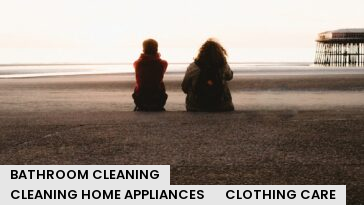Is the atmosphere in the image calm?
Using the image as a reference, deliver a detailed and thorough answer to the question.

The caption describes the image as 'serene' and mentions the 'warm colors of the sunset' creating a 'peaceful backdrop', which suggests a calm atmosphere.